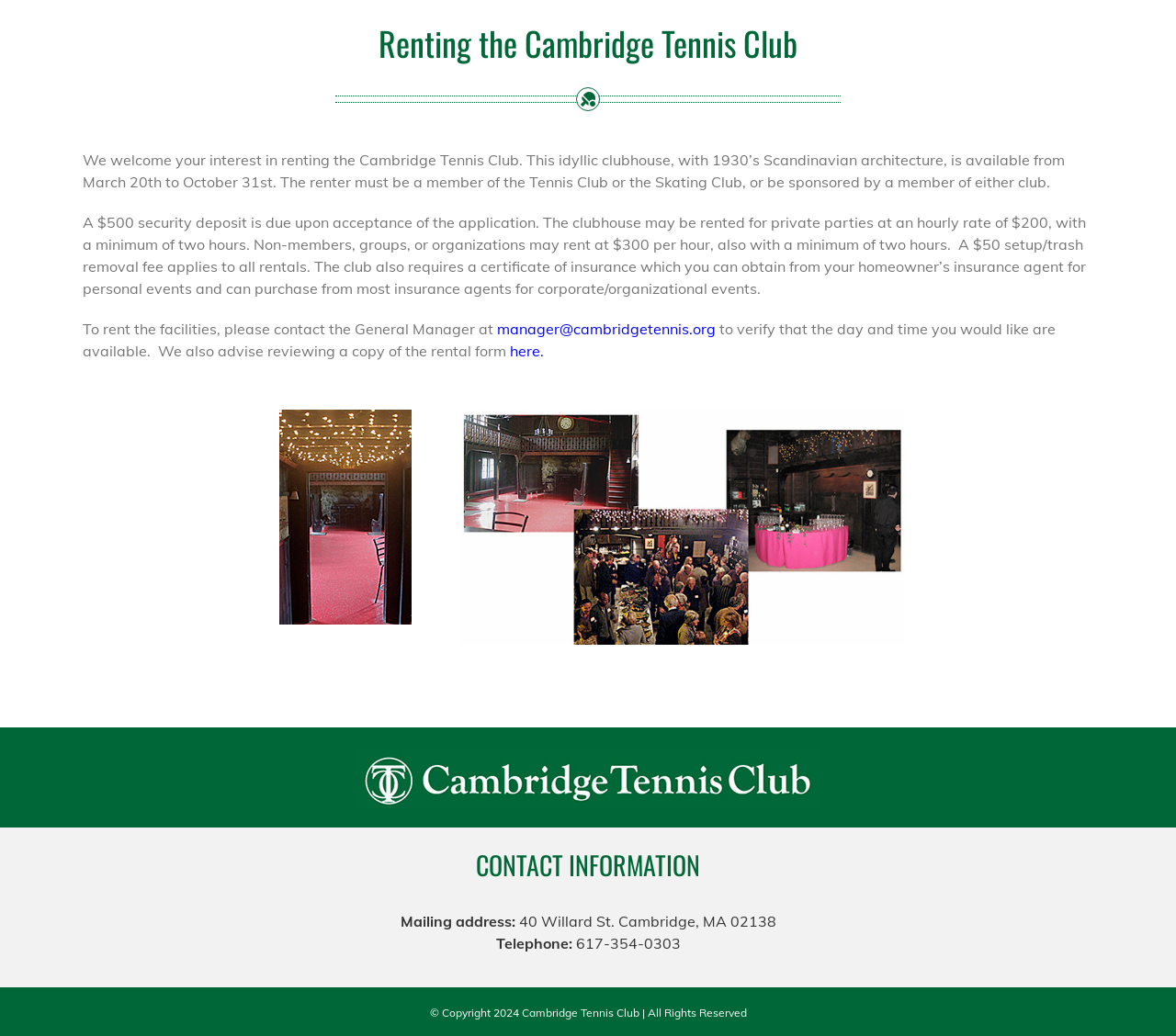Find the bounding box of the UI element described as follows: "manager@cambridgetennis.org".

[0.423, 0.309, 0.609, 0.327]